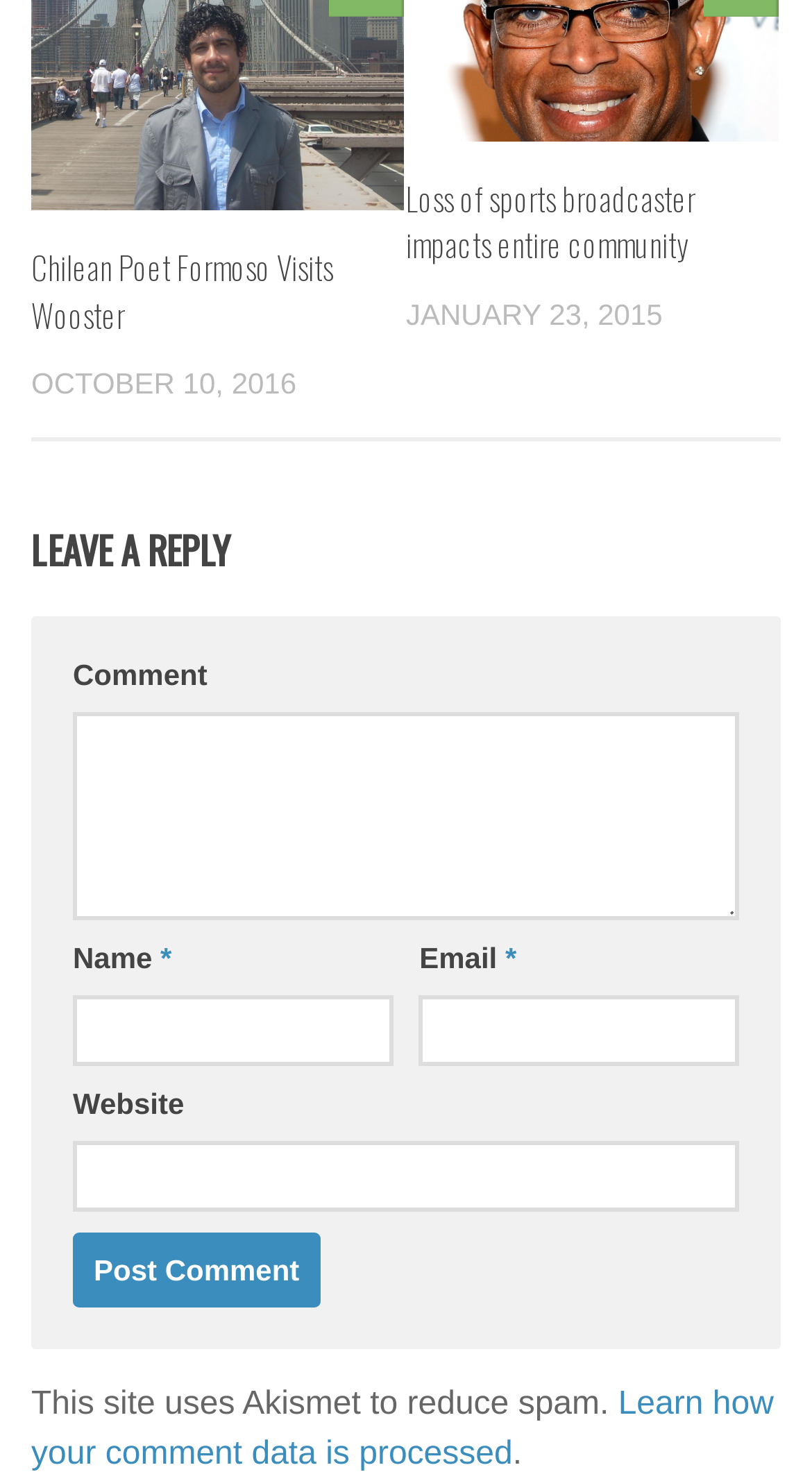Locate the bounding box coordinates of the clickable area to execute the instruction: "Leave a reply to the article". Provide the coordinates as four float numbers between 0 and 1, represented as [left, top, right, bottom].

[0.038, 0.355, 0.962, 0.389]